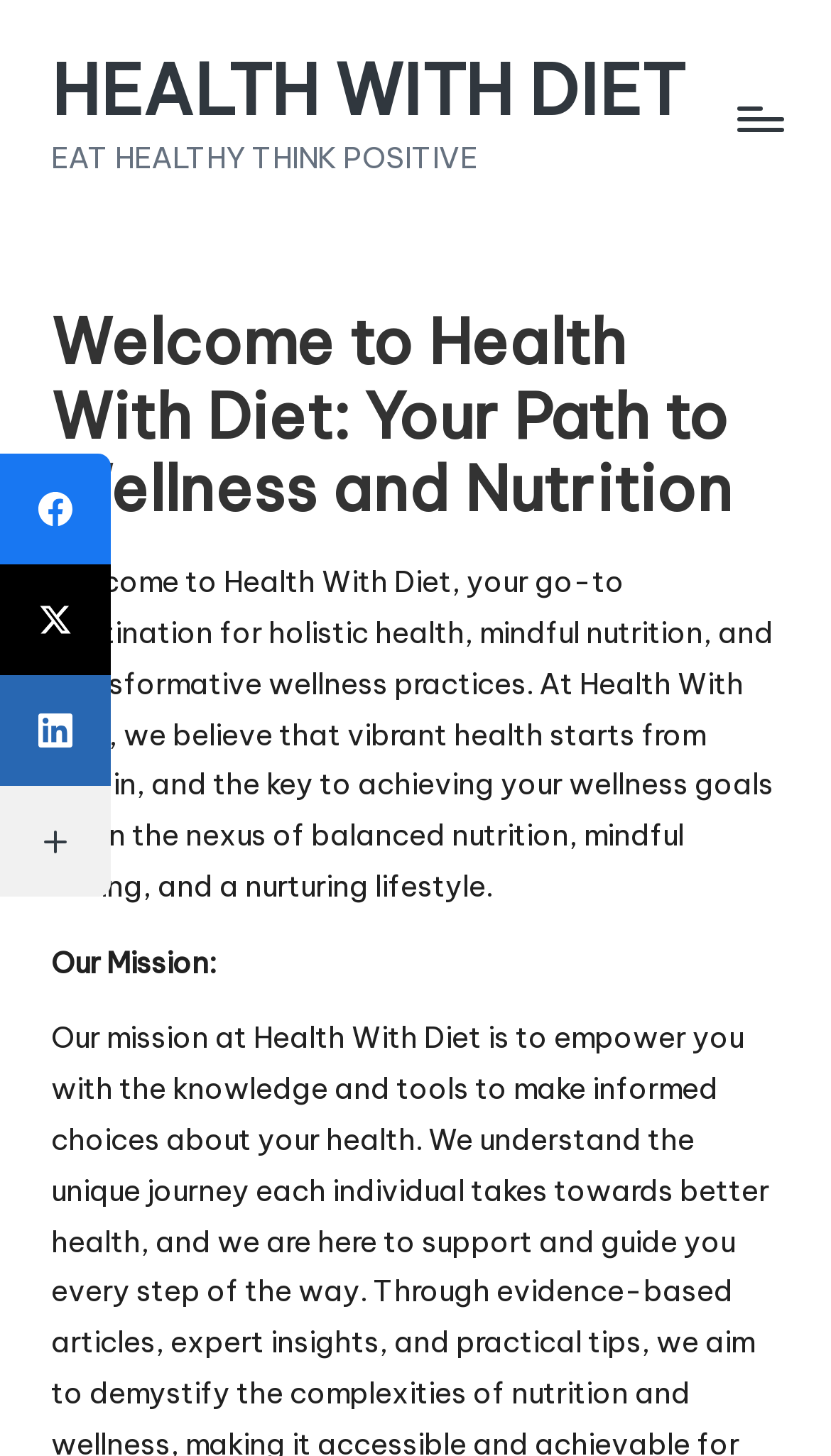Given the element description, predict the bounding box coordinates in the format (top-left x, top-left y, bottom-right x, bottom-right y). Make sure all values are between 0 and 1. Here is the element description: HEALTH WITH DIET

[0.062, 0.037, 0.823, 0.088]